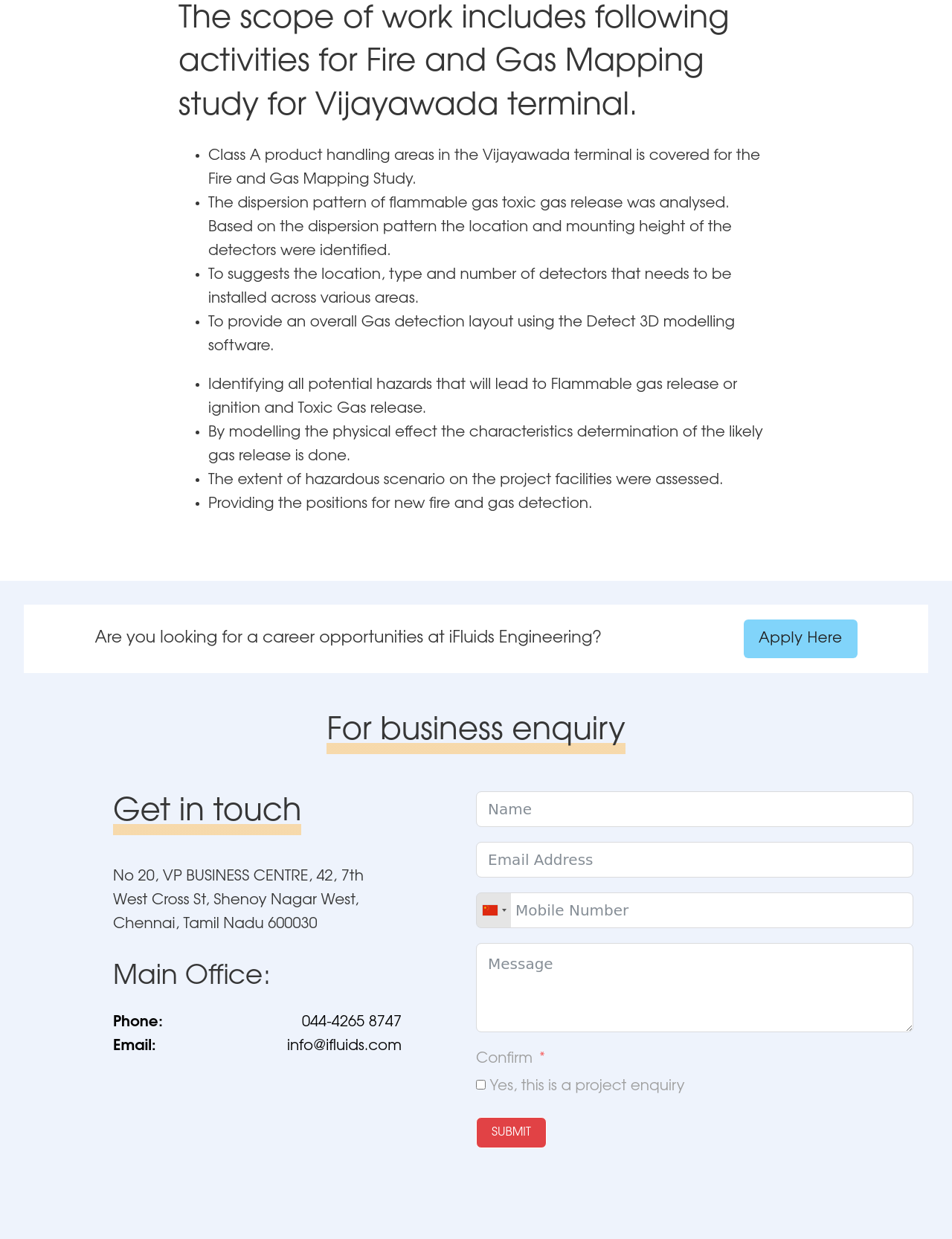Please identify the bounding box coordinates of the area I need to click to accomplish the following instruction: "Click the 'Apply Here' link".

[0.781, 0.5, 0.9, 0.531]